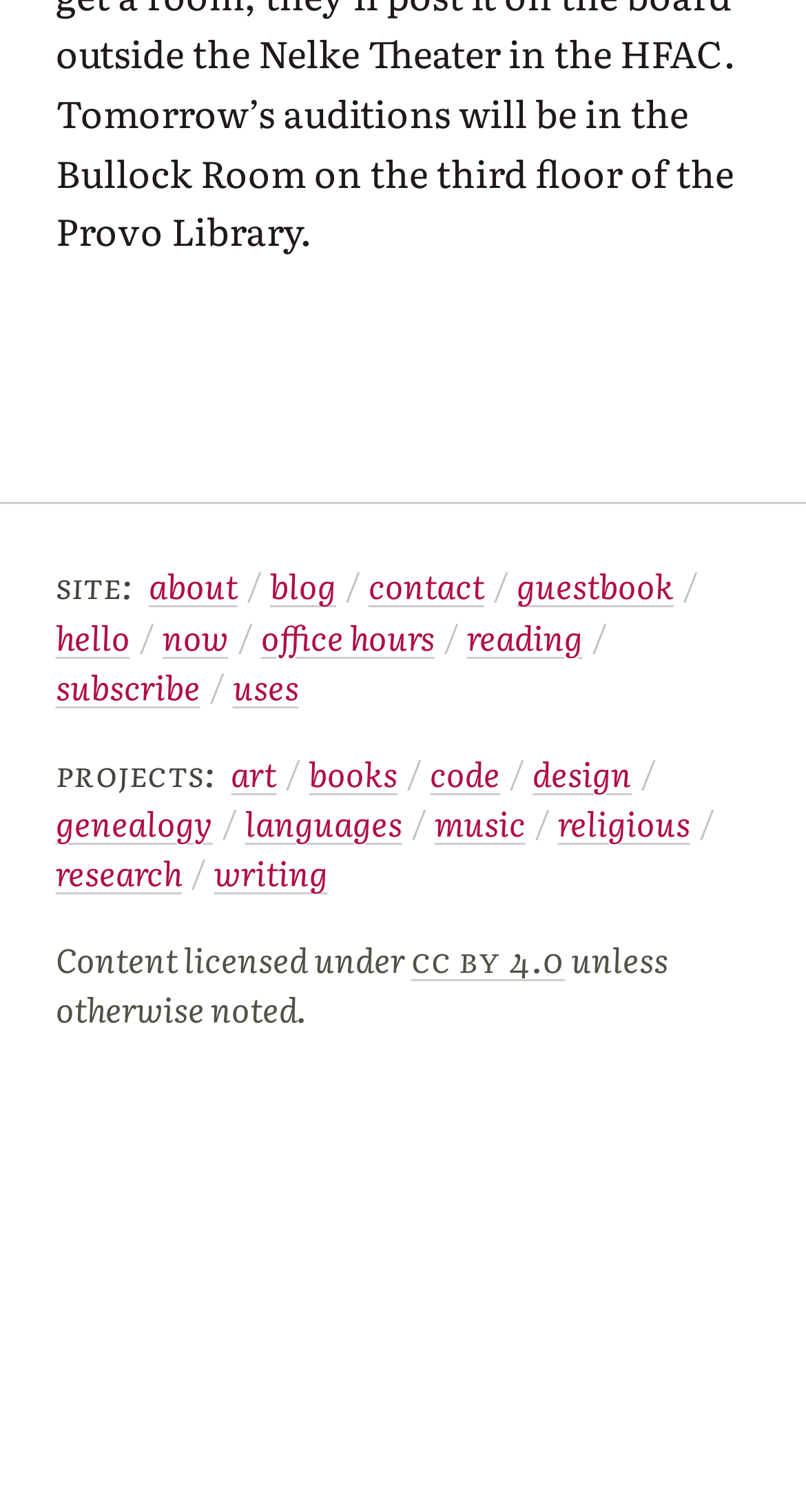Provide the bounding box coordinates of the section that needs to be clicked to accomplish the following instruction: "check office hours."

[0.324, 0.405, 0.539, 0.436]